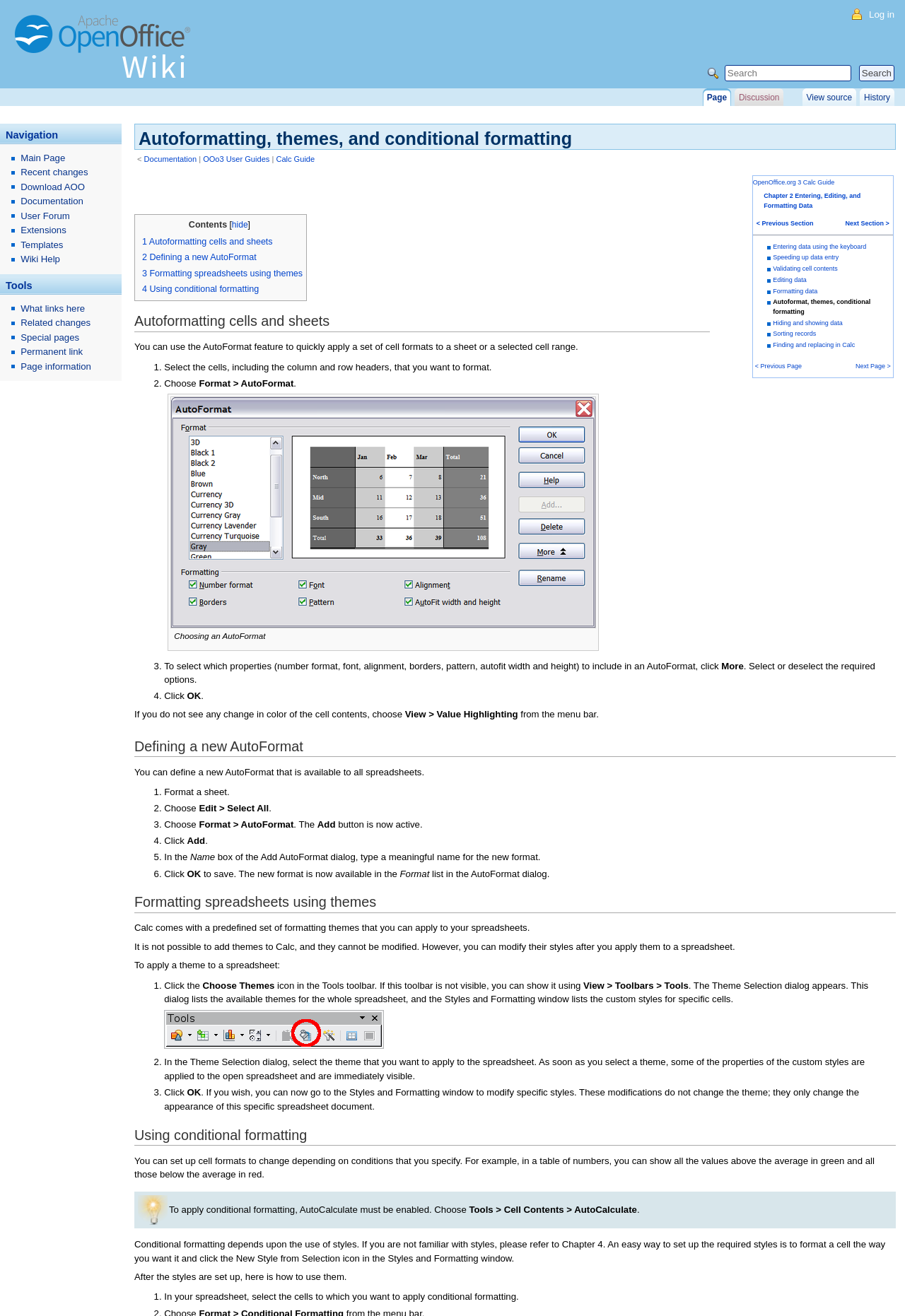Give the bounding box coordinates for the element described as: "Recent changes".

[0.0, 0.126, 0.134, 0.137]